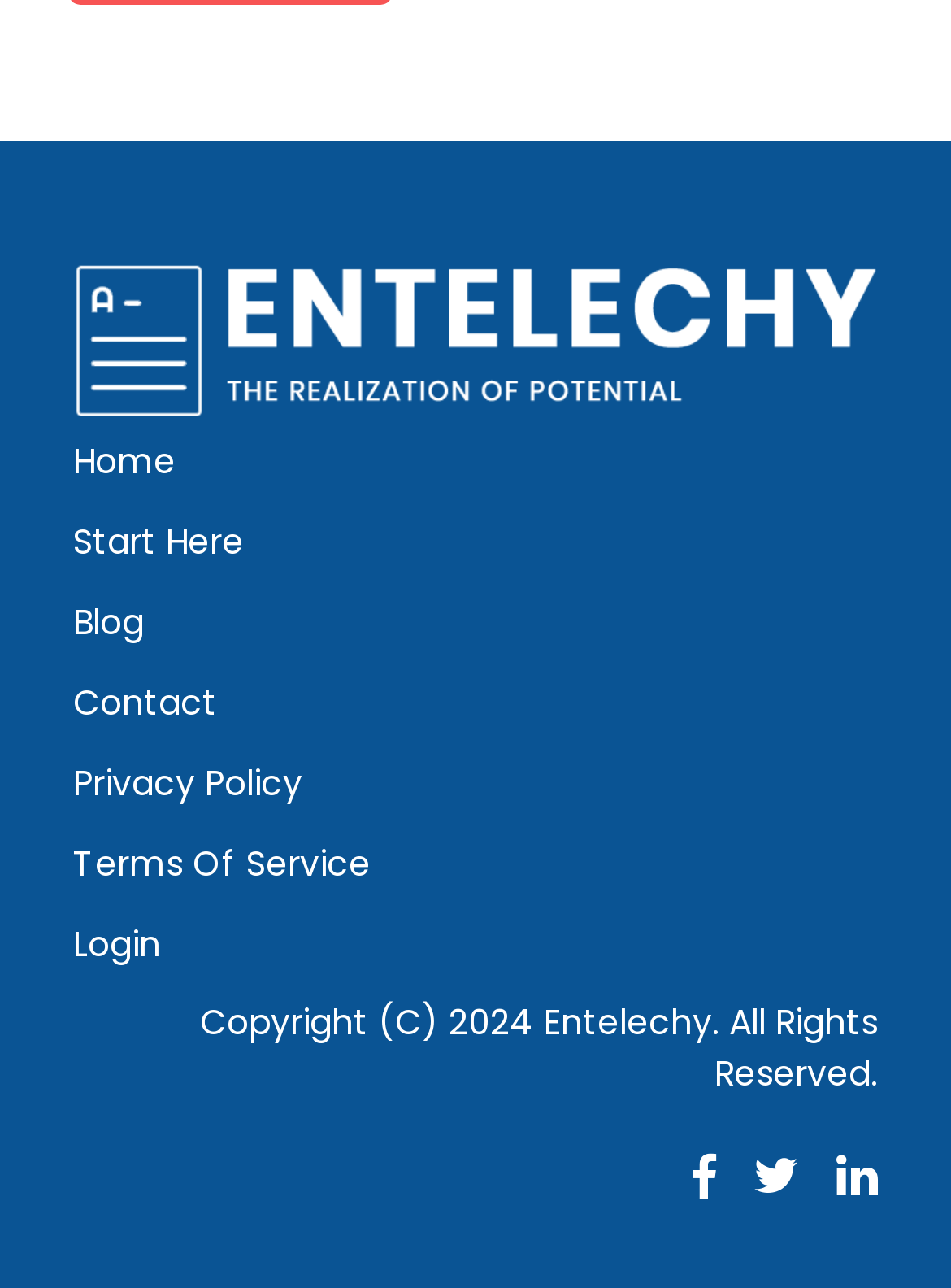How many navigation links are there?
Refer to the image and answer the question using a single word or phrase.

7